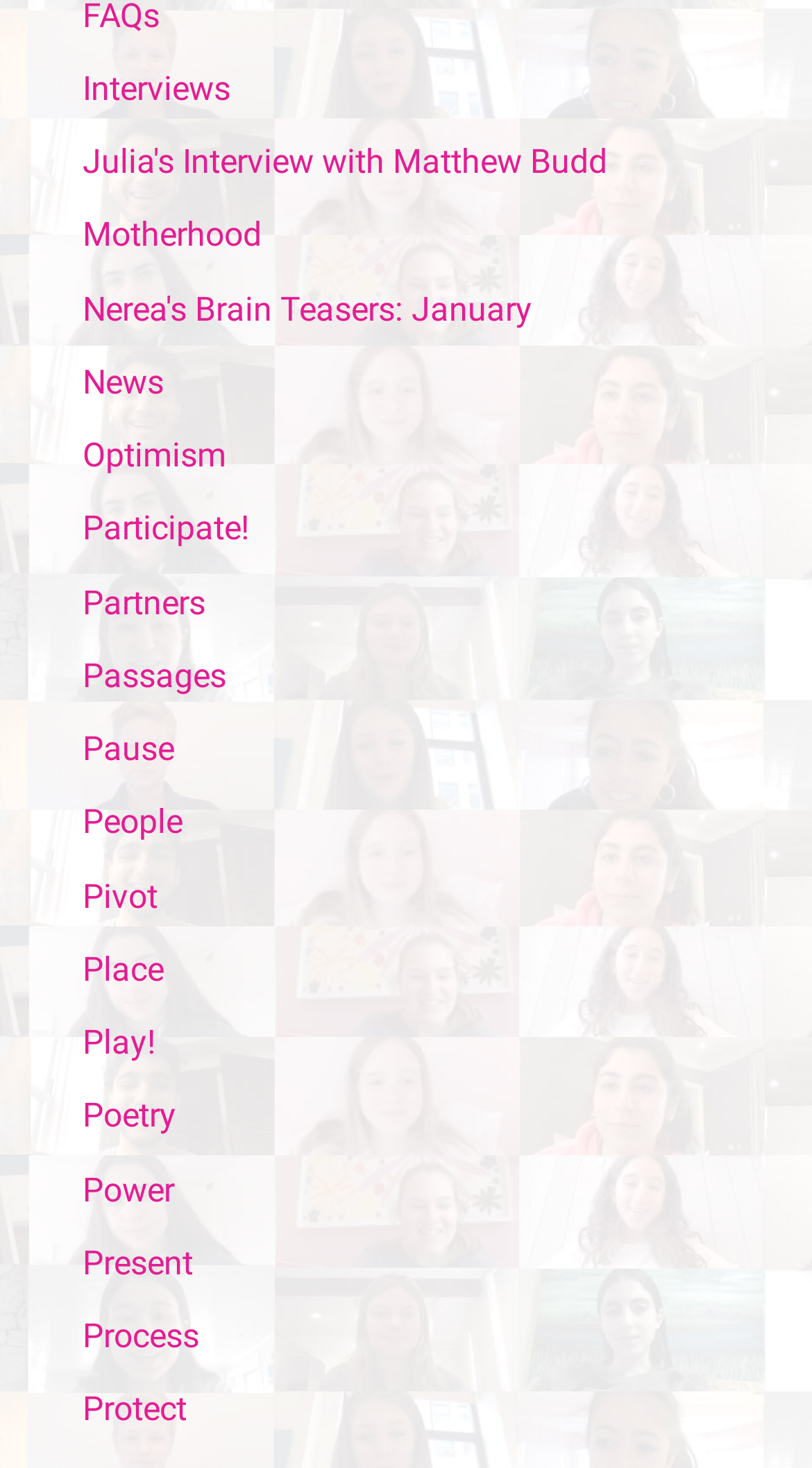How many links are there on the webpage?
By examining the image, provide a one-word or phrase answer.

19